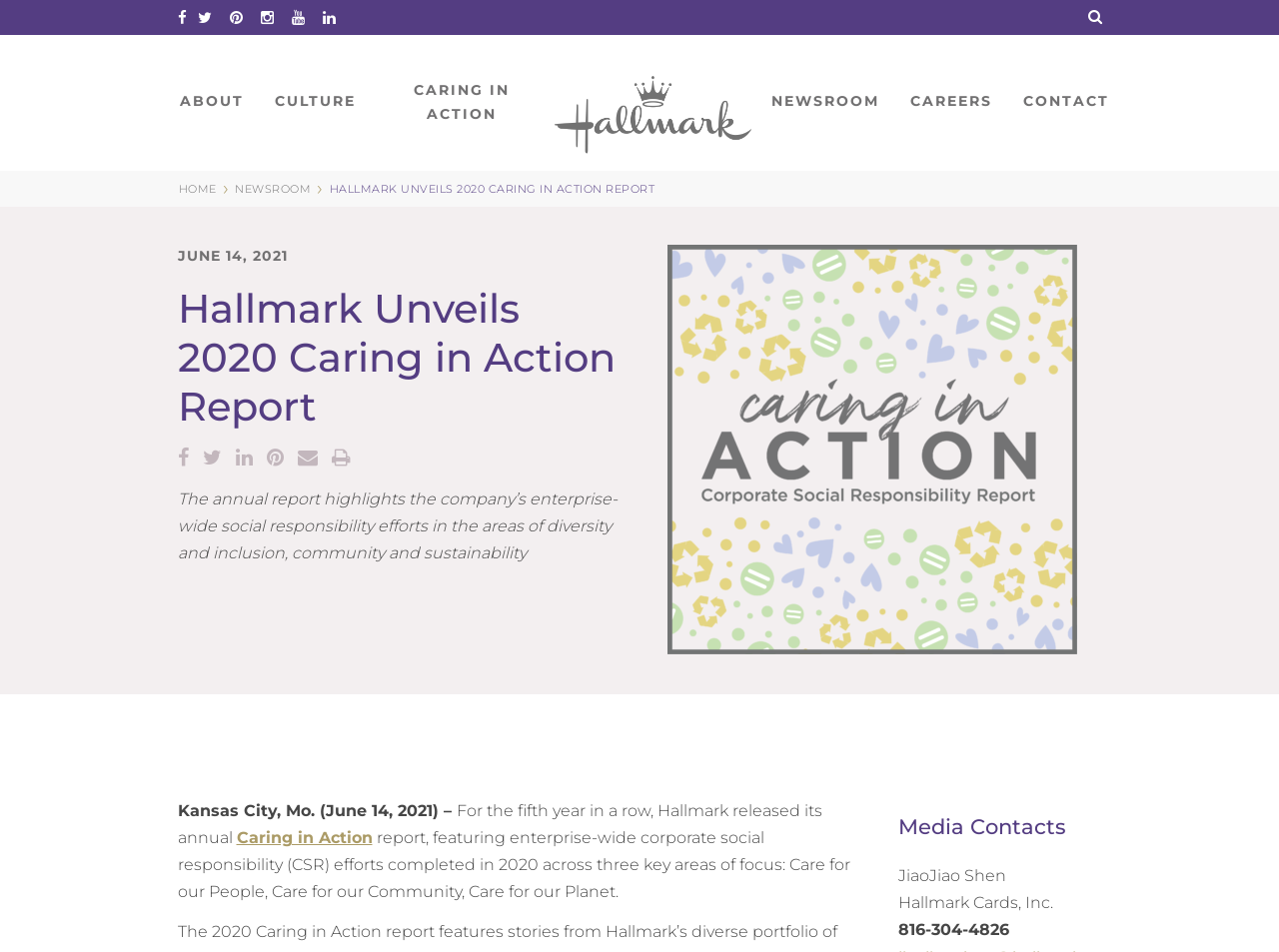Answer the question below with a single word or a brief phrase: 
What is the company name?

Hallmark Cards, Inc.